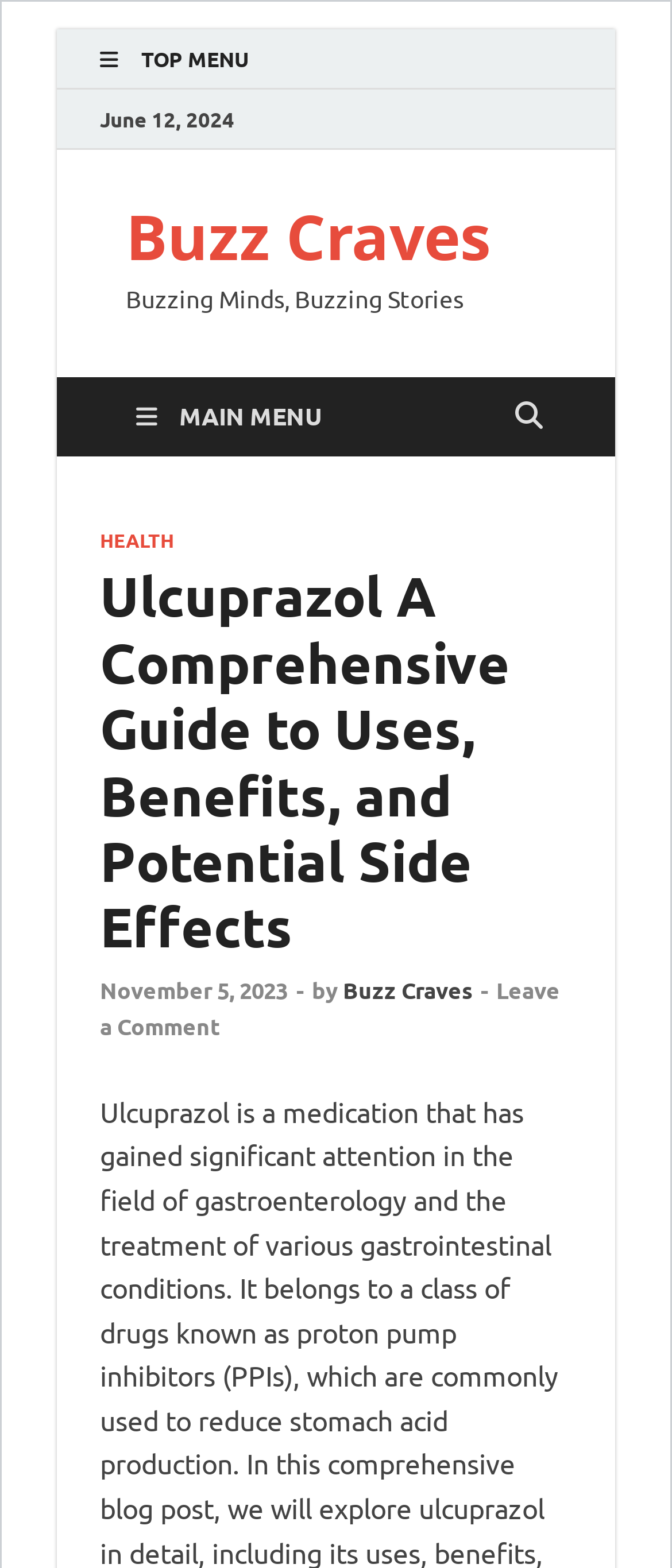What is the purpose of the button with the '' icon?
Using the image as a reference, answer the question with a short word or phrase.

Unknown